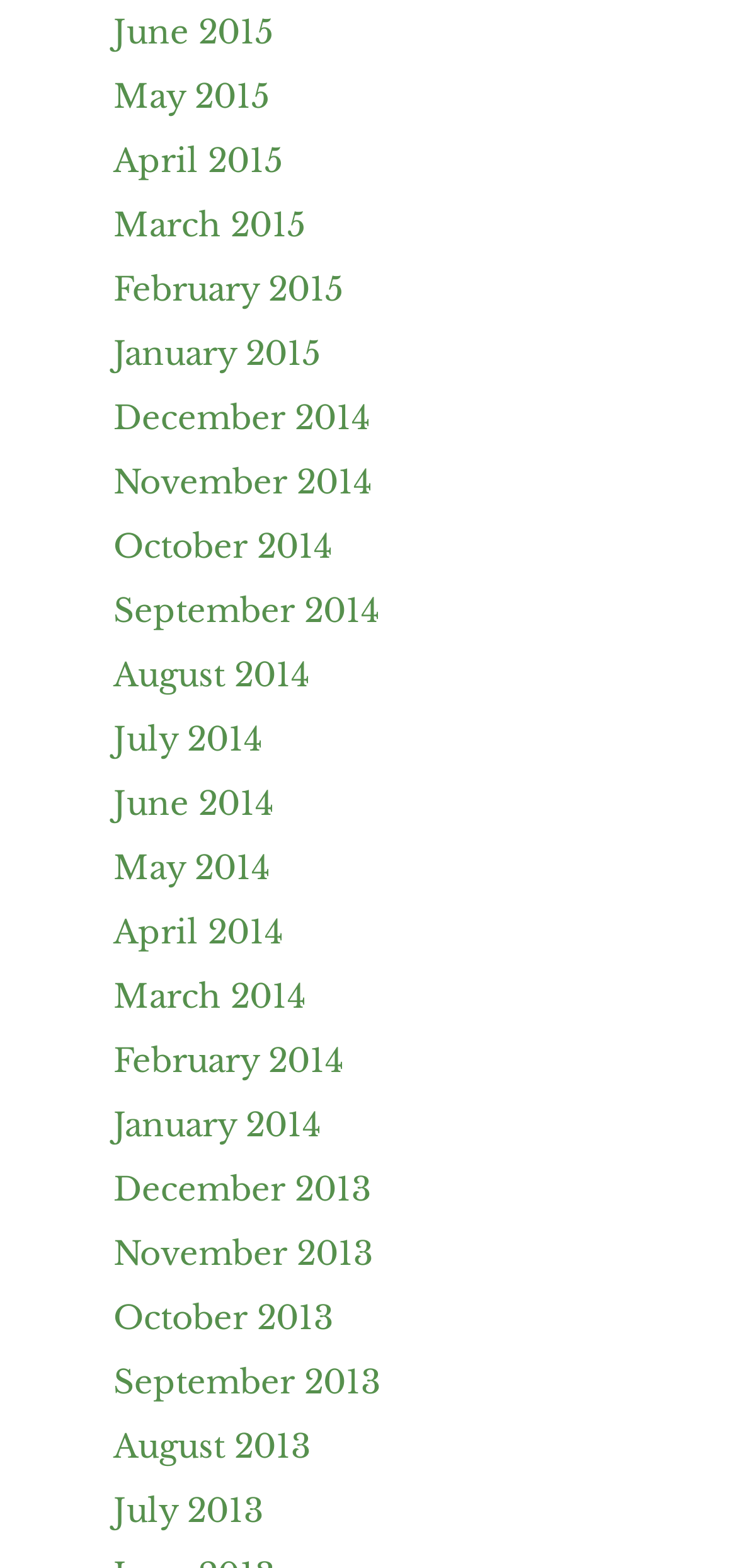Show the bounding box coordinates of the region that should be clicked to follow the instruction: "view June 2015."

[0.154, 0.008, 0.372, 0.033]